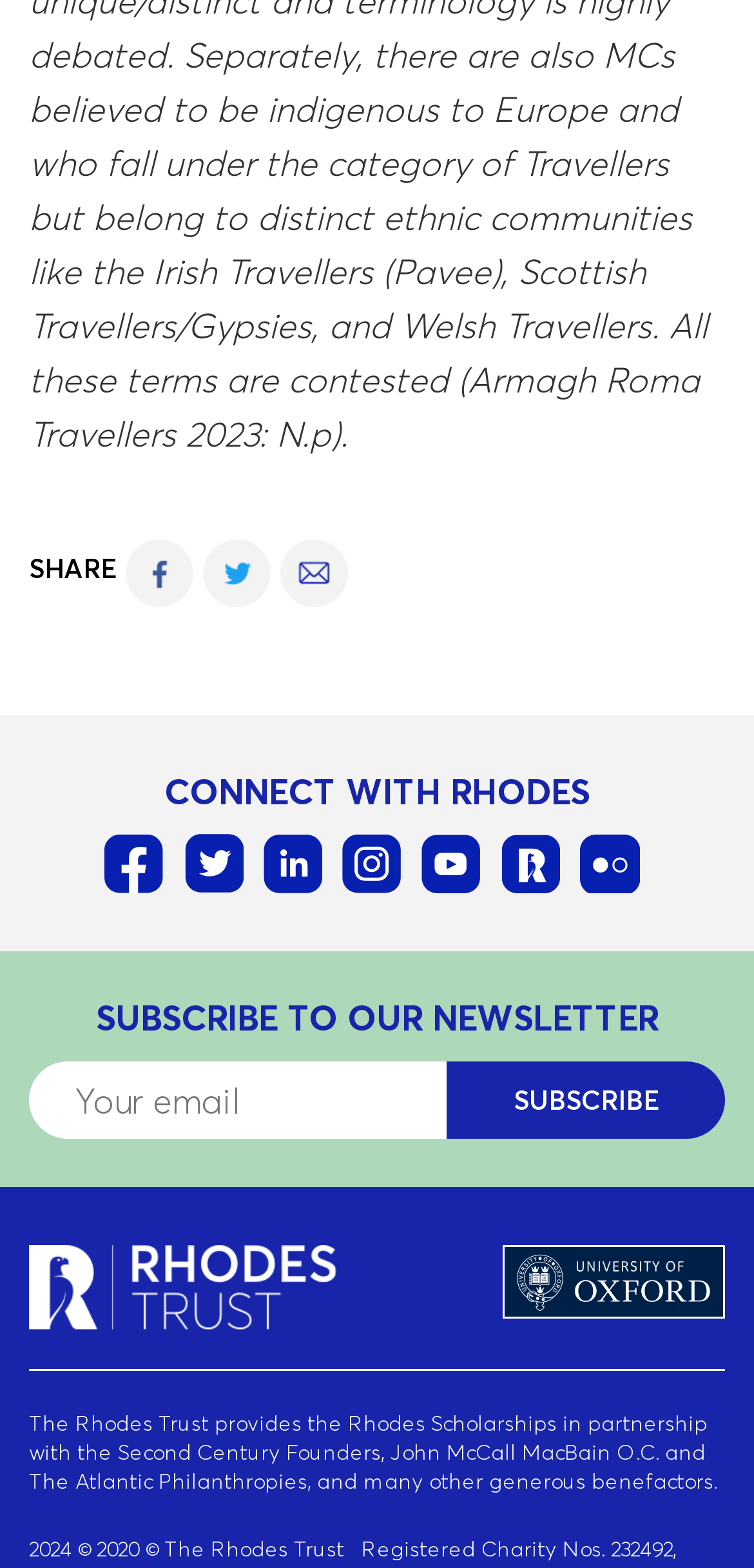Reply to the question with a single word or phrase:
What is the purpose of the textbox?

Enter email address